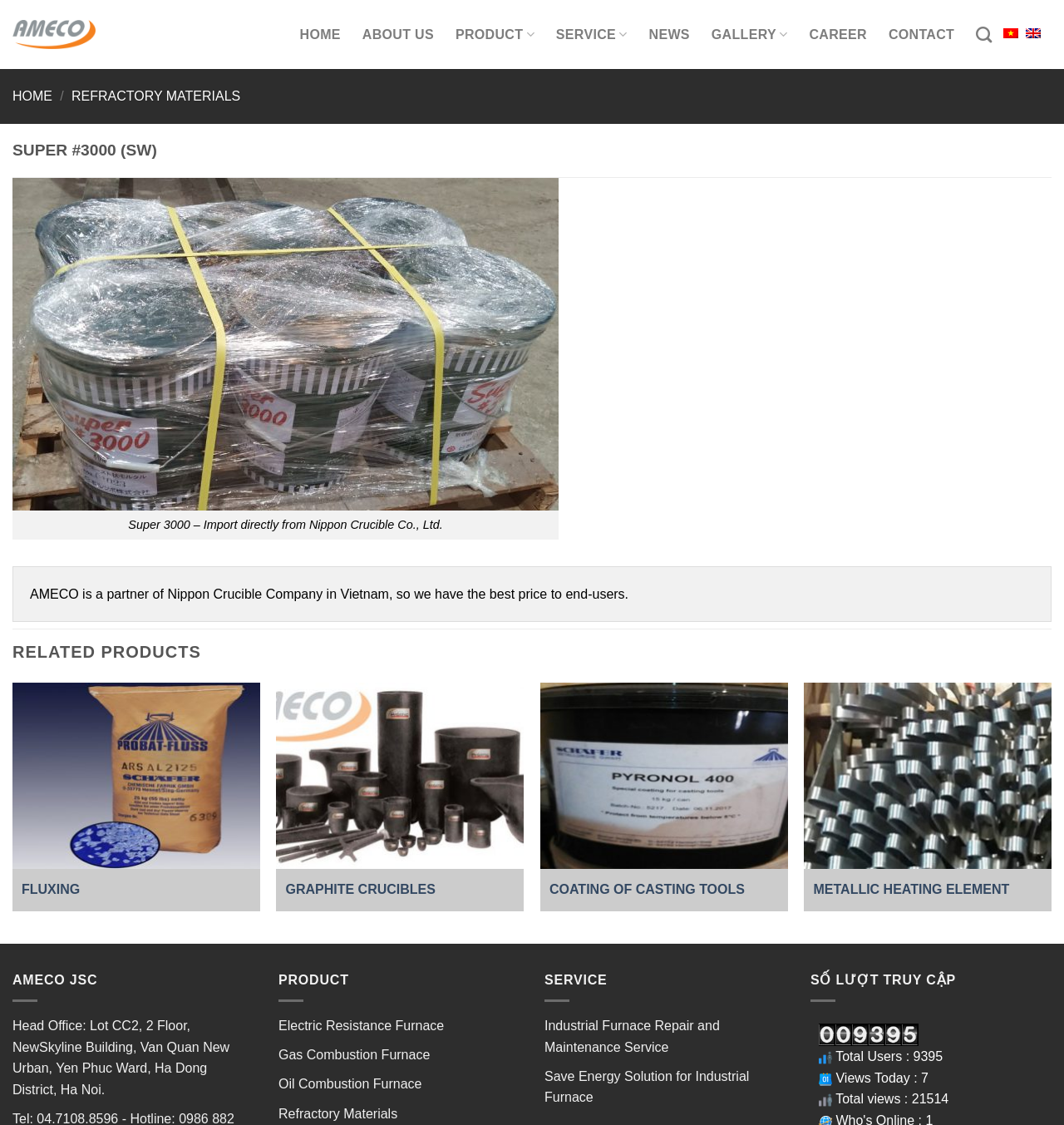Kindly determine the bounding box coordinates of the area that needs to be clicked to fulfill this instruction: "Contact AMECO JSC".

[0.835, 0.014, 0.897, 0.048]